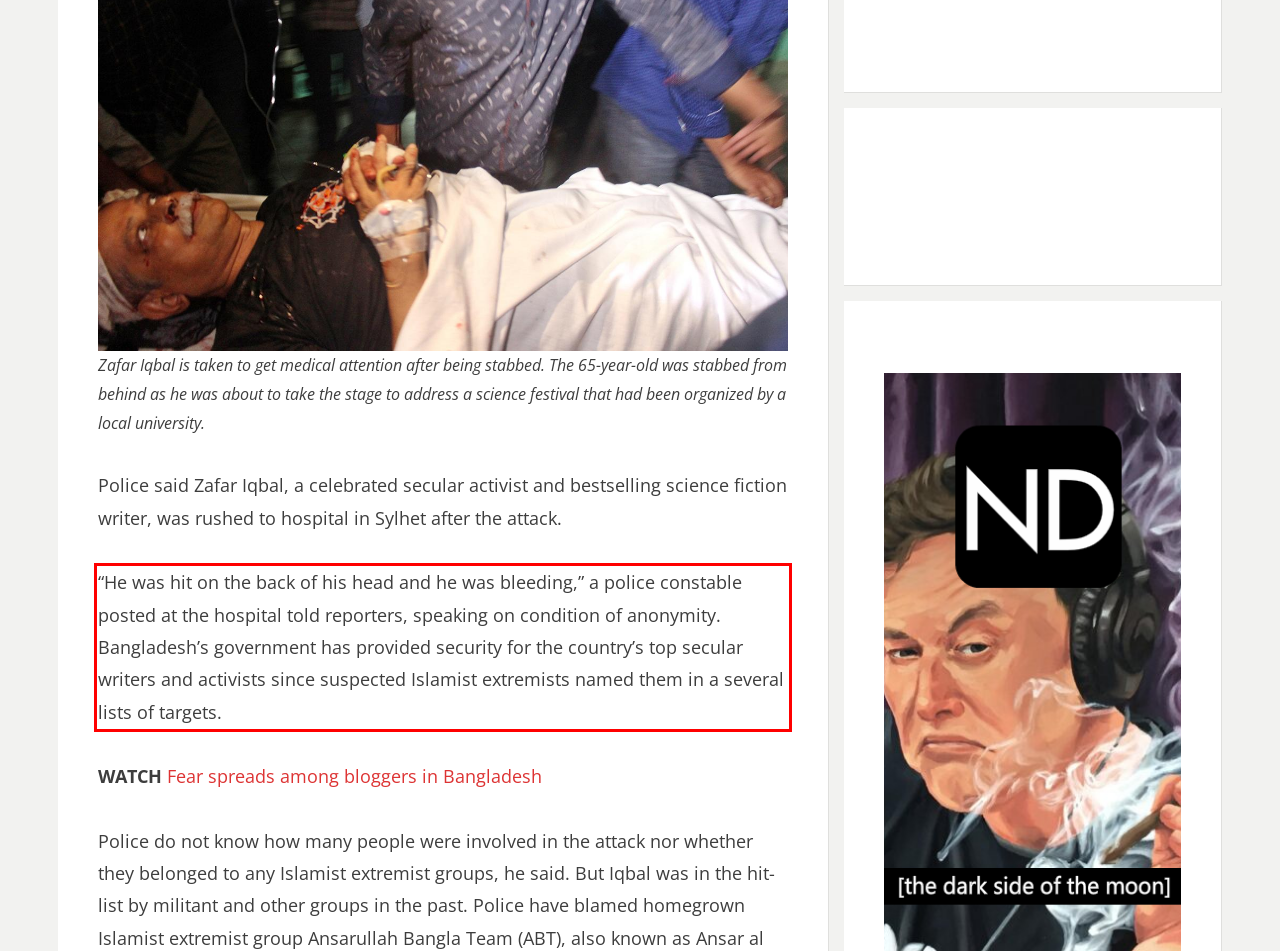Given a screenshot of a webpage containing a red bounding box, perform OCR on the text within this red bounding box and provide the text content.

“He was hit on the back of his head and he was bleeding,” a police constable posted at the hospital told reporters, speaking on condition of anonymity. Bangladesh’s government has provided security for the country’s top secular writers and activists since suspected Islamist extremists named them in a several lists of targets.